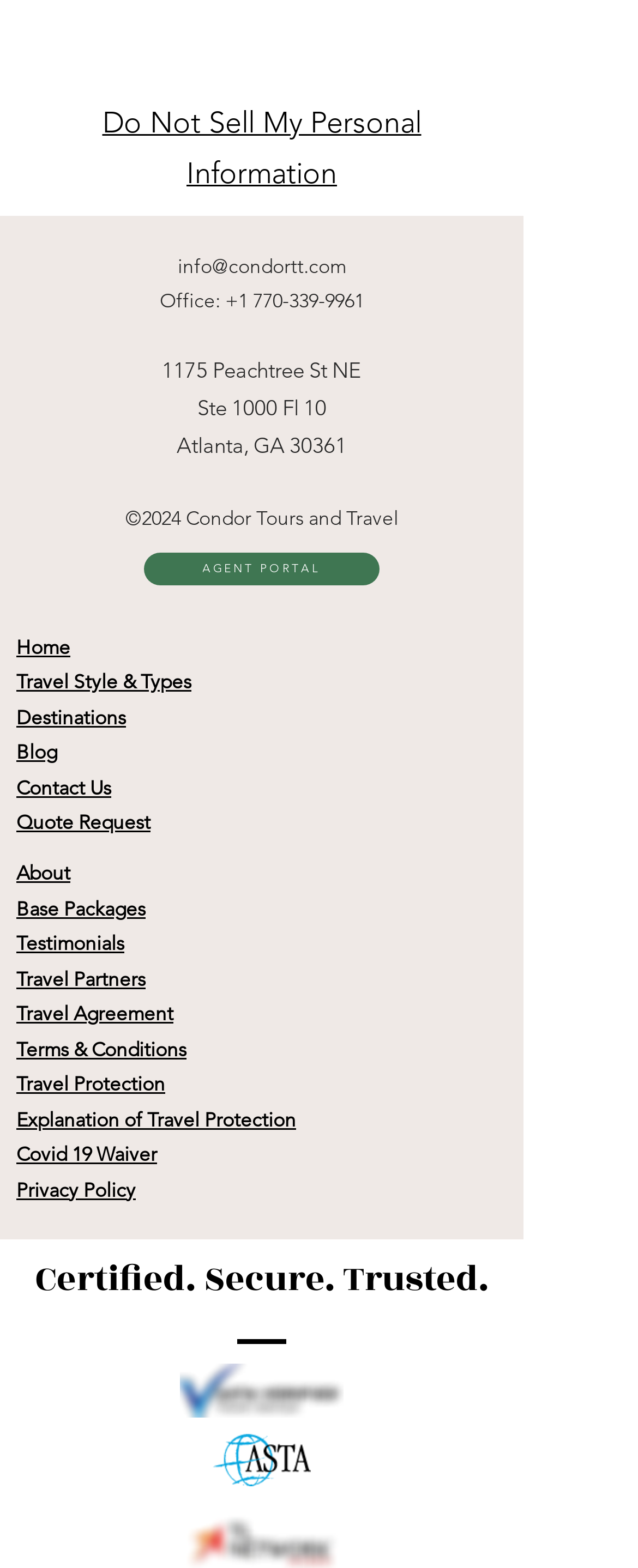What is the name of the organization that certified the company? Observe the screenshot and provide a one-word or short phrase answer.

ASTA